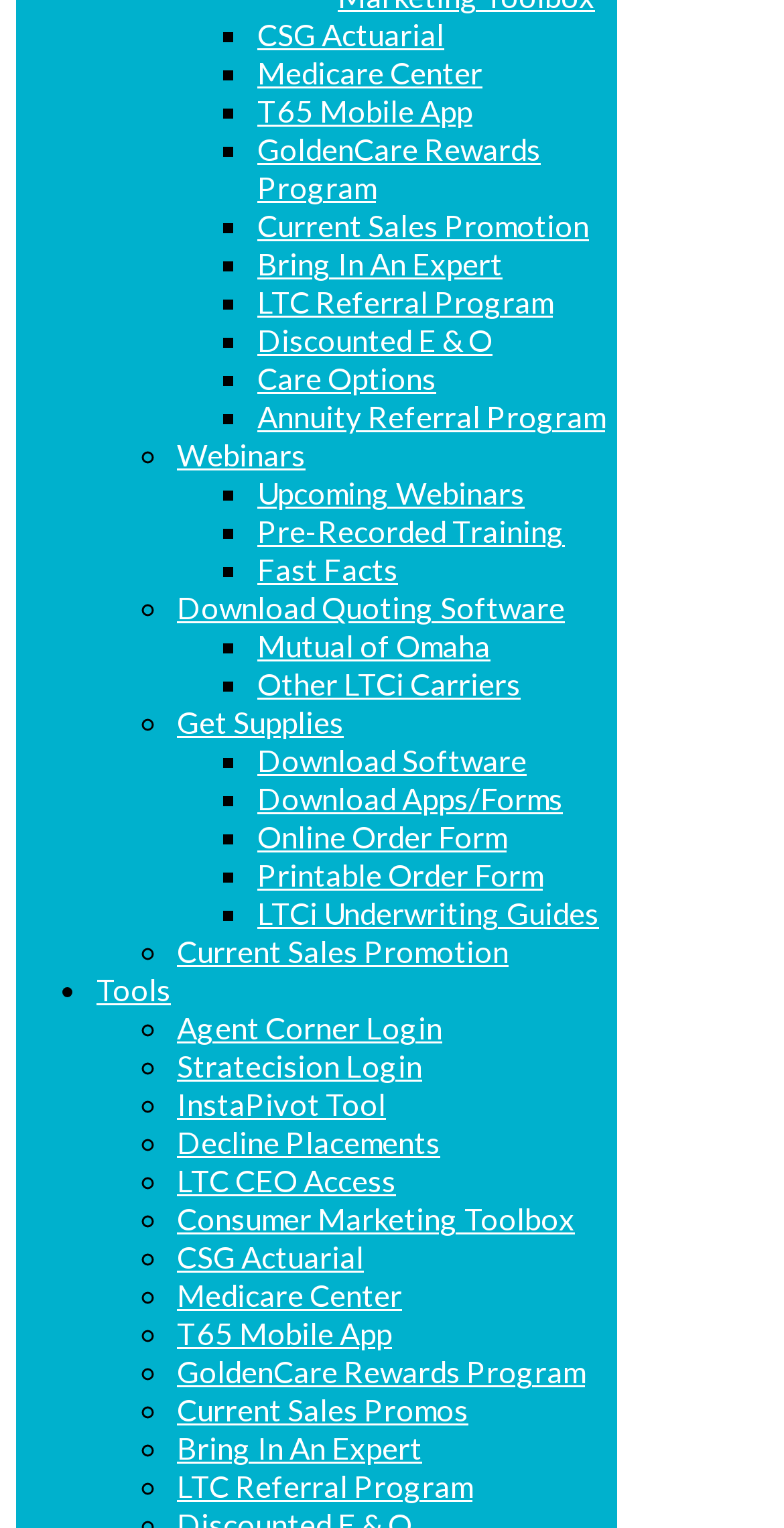What is the first link on the webpage?
Using the image, provide a concise answer in one word or a short phrase.

CSG Actuarial